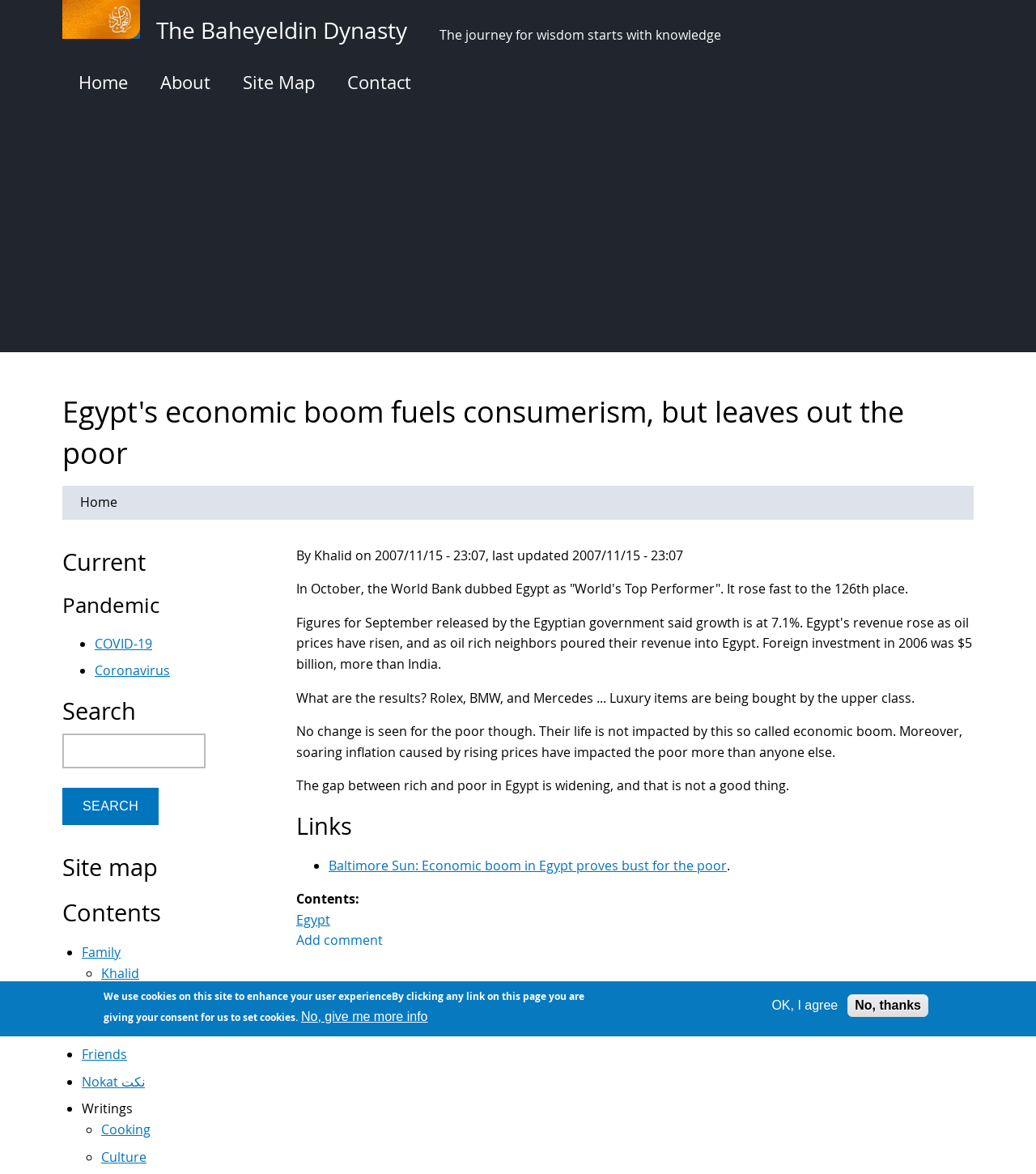What is the topic of the article?
Answer the question with detailed information derived from the image.

I looked at the heading element with the text 'Egypt's economic boom fuels consumerism, but leaves out the poor' and determined that the topic of the article is related to Egypt's economic boom.